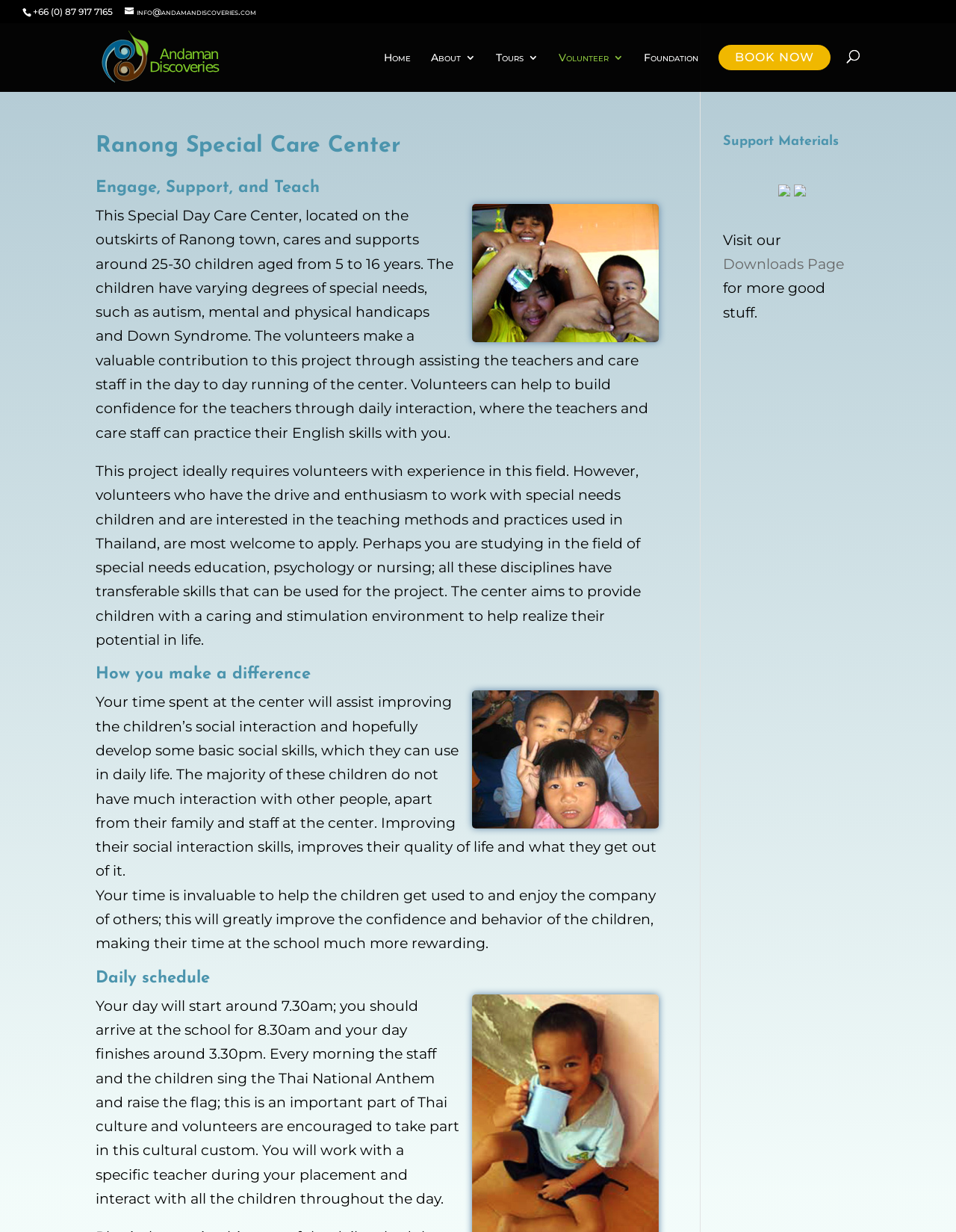Your task is to find and give the main heading text of the webpage.

Ranong Special Care Center